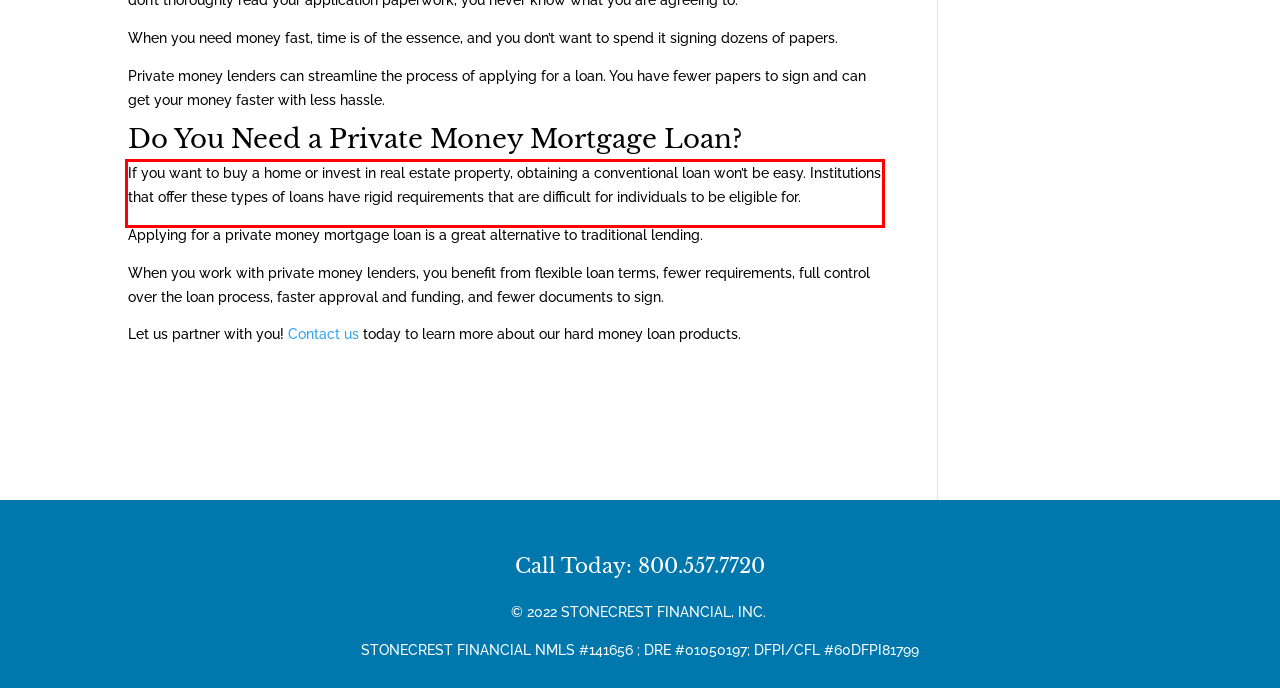Extract and provide the text found inside the red rectangle in the screenshot of the webpage.

If you want to buy a home or invest in real estate property, obtaining a conventional loan won’t be easy. Institutions that offer these types of loans have rigid requirements that are difficult for individuals to be eligible for.